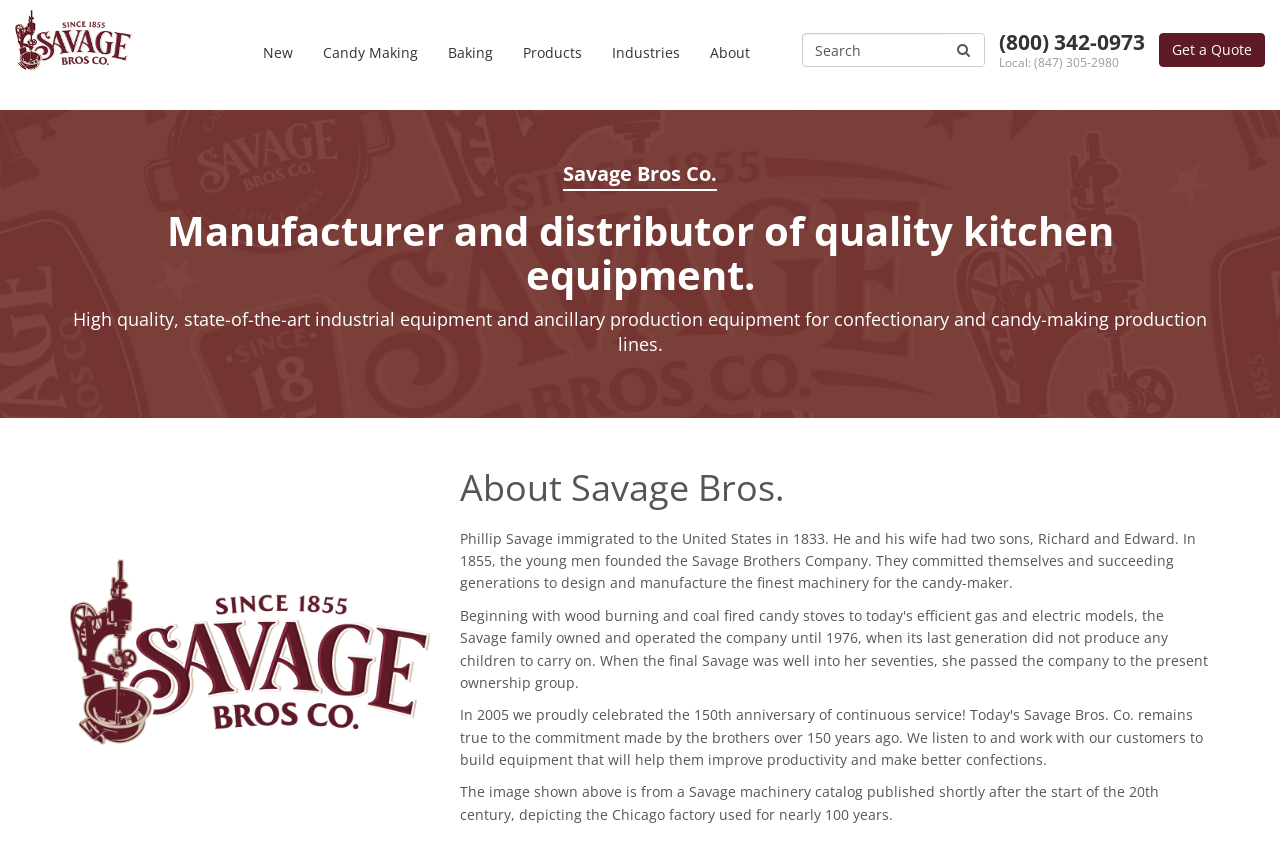Specify the bounding box coordinates of the area to click in order to follow the given instruction: "Get a quote."

[0.905, 0.039, 0.988, 0.08]